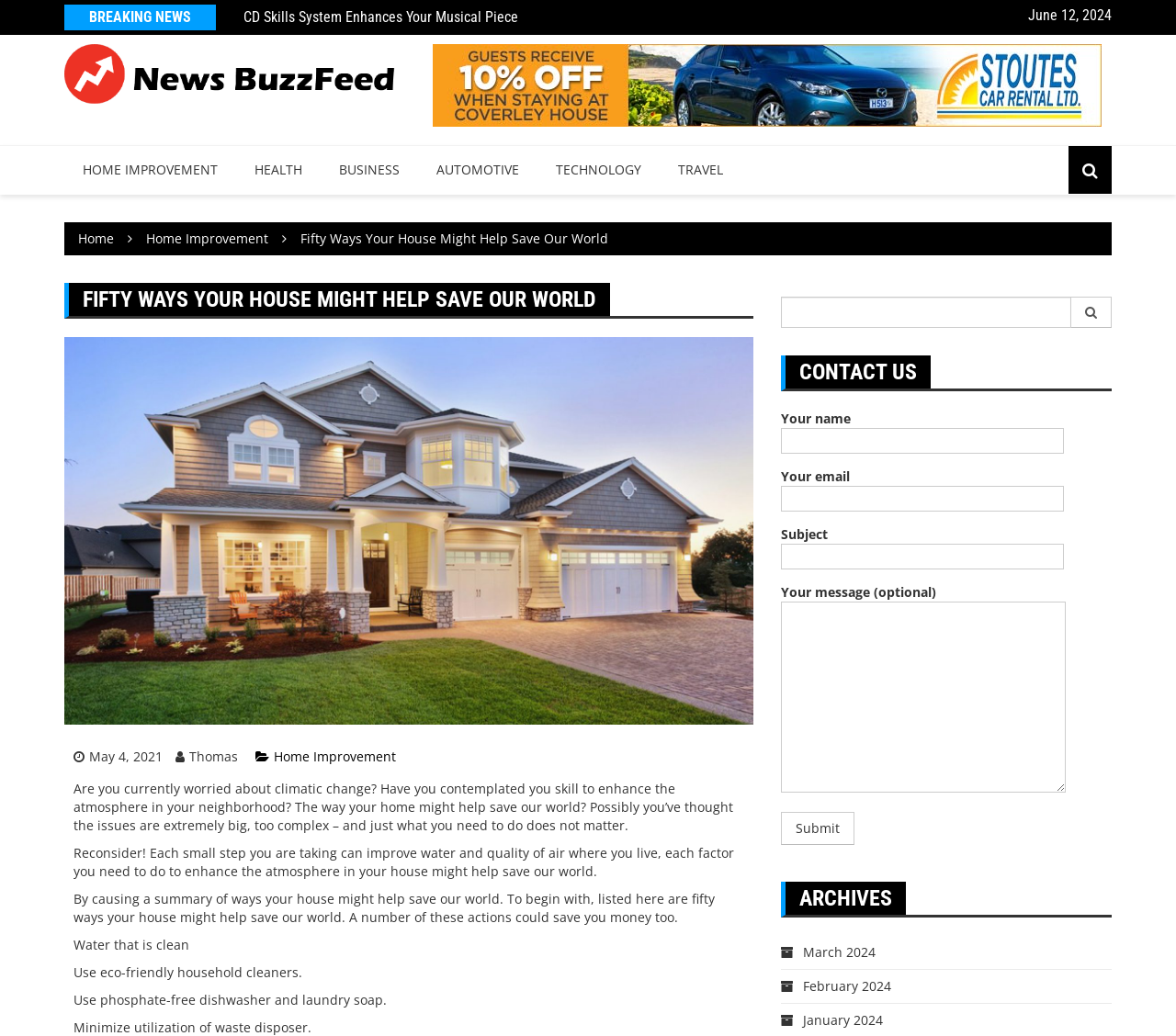Deliver a detailed narrative of the webpage's visual and textual elements.

This webpage is about Fifty Ways Your House Might Help Save Our World, as indicated by the title. At the top, there is a breaking news section with a heading "BREAKING NEWS" and another heading "CD Skills System Enhances Your Musical Piece" with two links below it. To the right of these headings, there is a date "June 12, 2024". 

Below the breaking news section, there is a section with a heading "News Buzzfeed" that includes an image and a link. Next to it, there are six links for different categories: HOME IMPROVEMENT, HEALTH, BUSINESS, AUTOMOTIVE, TECHNOLOGY, and TRAVEL. 

Underneath these categories, there is a main content section with a heading "FIFTY WAYS YOUR HOUSE MIGHT HELP SAVE OUR WORLD". The article starts with a question about climate change and how individuals can make a difference. It then lists fifty ways to help save the world, starting with using eco-friendly household cleaners and minimizing waste disposal. 

On the right side of the main content, there is a search bar with a button. Below the search bar, there is a contact form with fields for name, email, subject, and message. 

At the bottom of the page, there is an archives section with links to March 2024, February 2024, and January 2024.